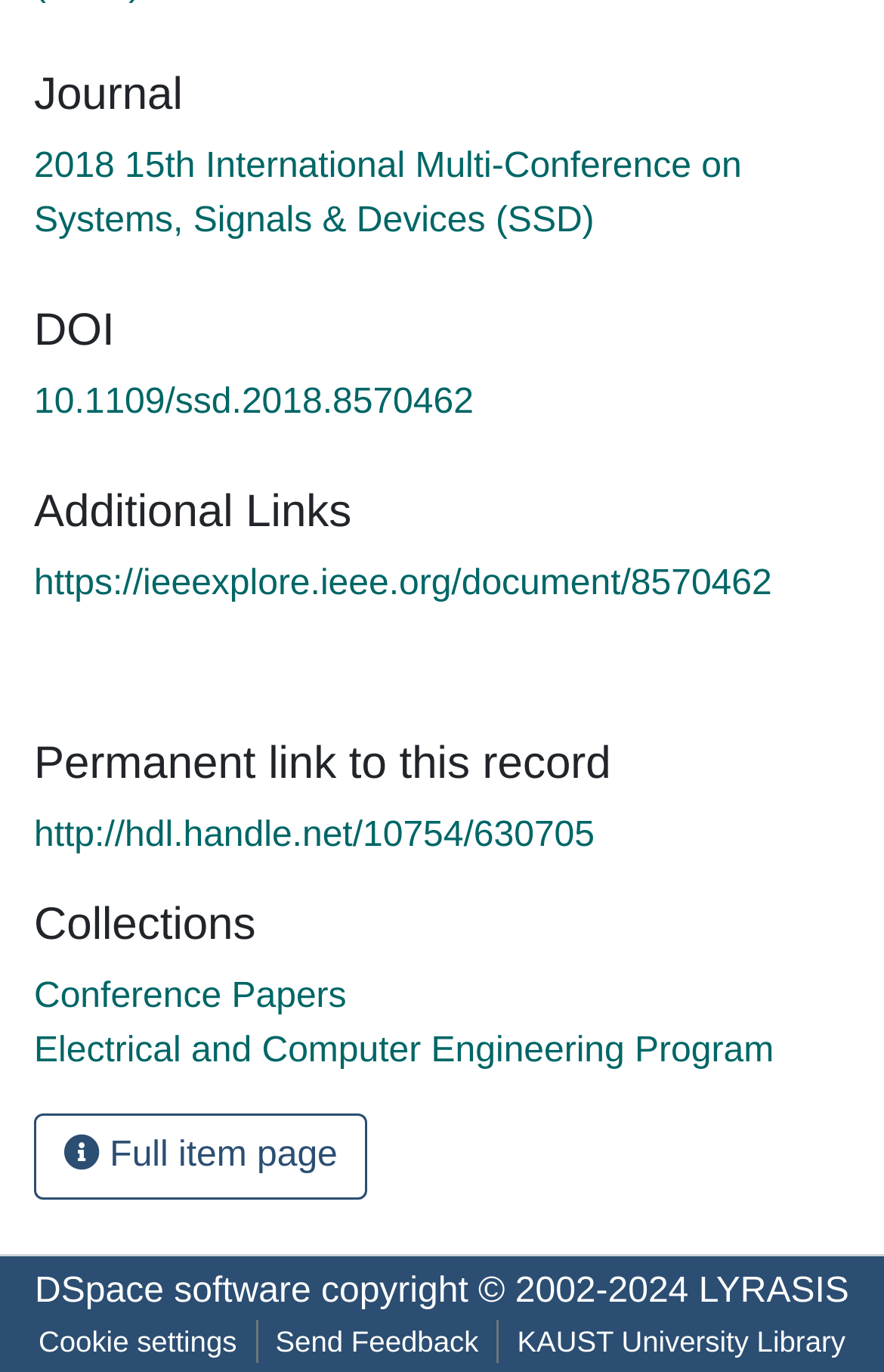What is the copyright information?
We need a detailed and meticulous answer to the question.

The StaticText 'copyright © 2002-2024' with bounding box coordinates [0.352, 0.928, 0.79, 0.956] is located at the bottom of the page, which suggests that the copyright information is copyright © 2002-2024.